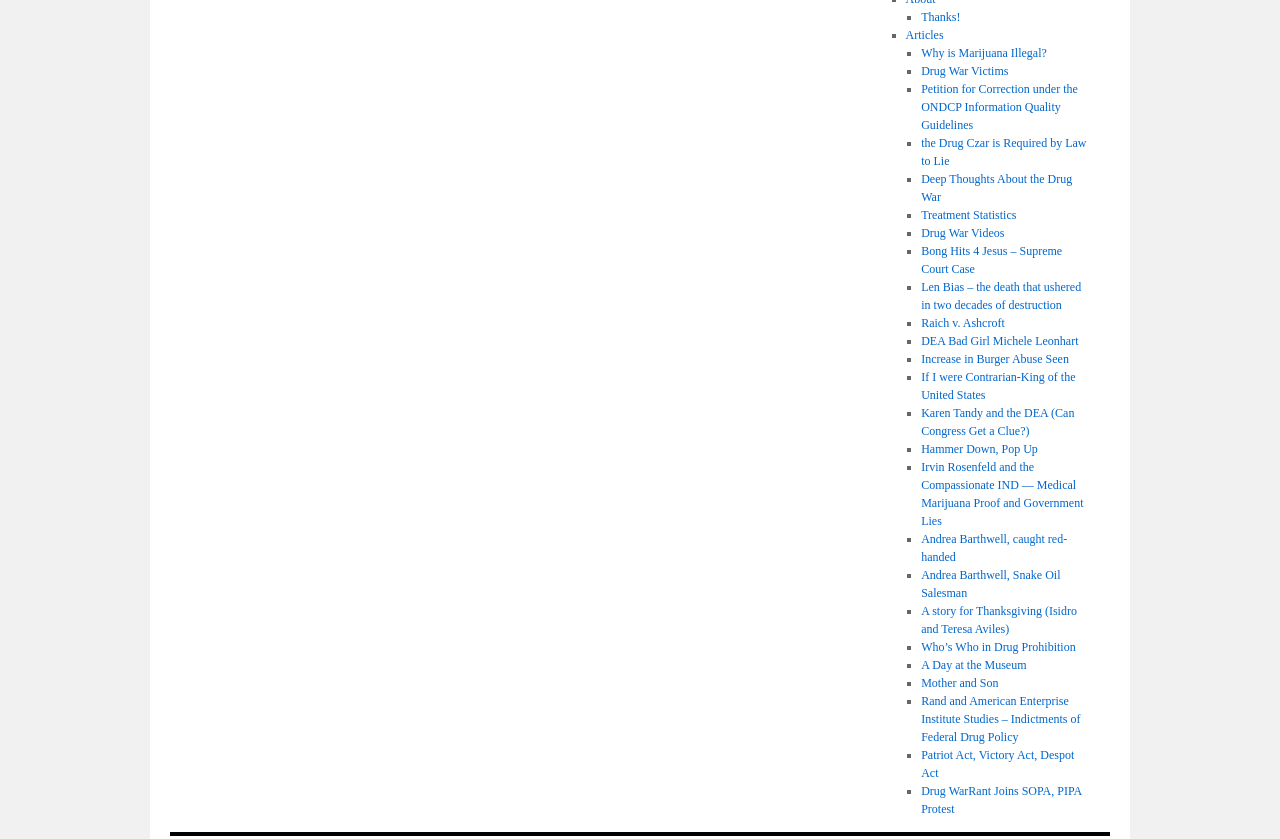Please identify the bounding box coordinates of the element on the webpage that should be clicked to follow this instruction: "Explore 'Treatment Statistics'". The bounding box coordinates should be given as four float numbers between 0 and 1, formatted as [left, top, right, bottom].

[0.72, 0.248, 0.794, 0.264]